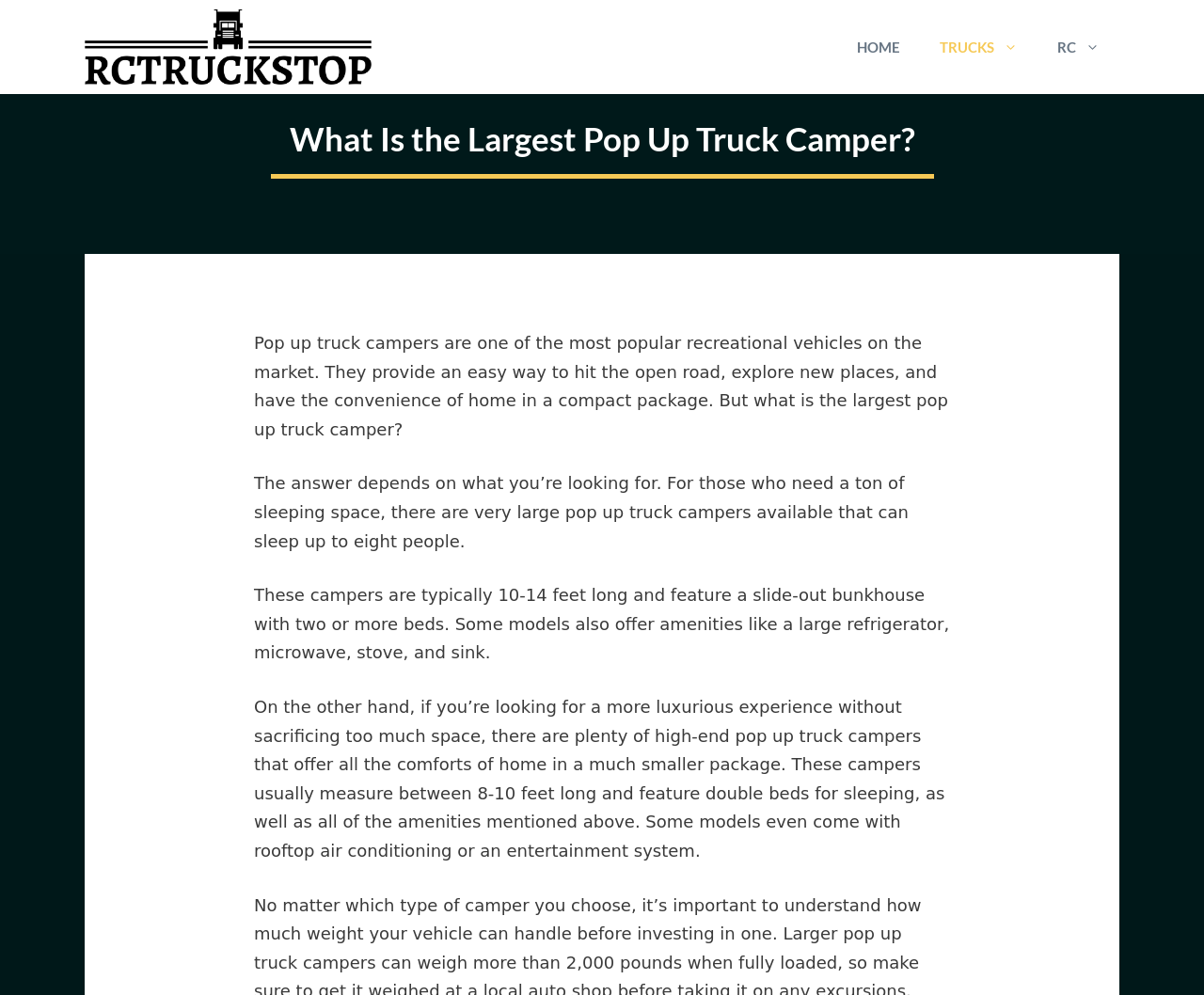What amenities do high-end pop up truck campers offer?
Examine the webpage screenshot and provide an in-depth answer to the question.

According to the webpage, high-end pop up truck campers offer all the comforts of home in a much smaller package, including amenities like a large refrigerator, microwave, stove, and sink, and some models even come with rooftop air conditioning or an entertainment system.